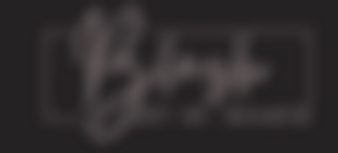Describe every aspect of the image in detail.

The image features the elegant logo of "Blush by M. Marie," a brand associated with wedding and event services. The logo is stylized in a whimsical font that conveys a sense of luxury and creativity, set against a subtle dark background. This logo embodies the brand's identity and professionalism, suggesting a focus on personalized service and meticulous attention to detail for special occasions, such as weddings. The overall design aesthetic reflects a modern and chic approach, appealing to clients seeking high-quality services.